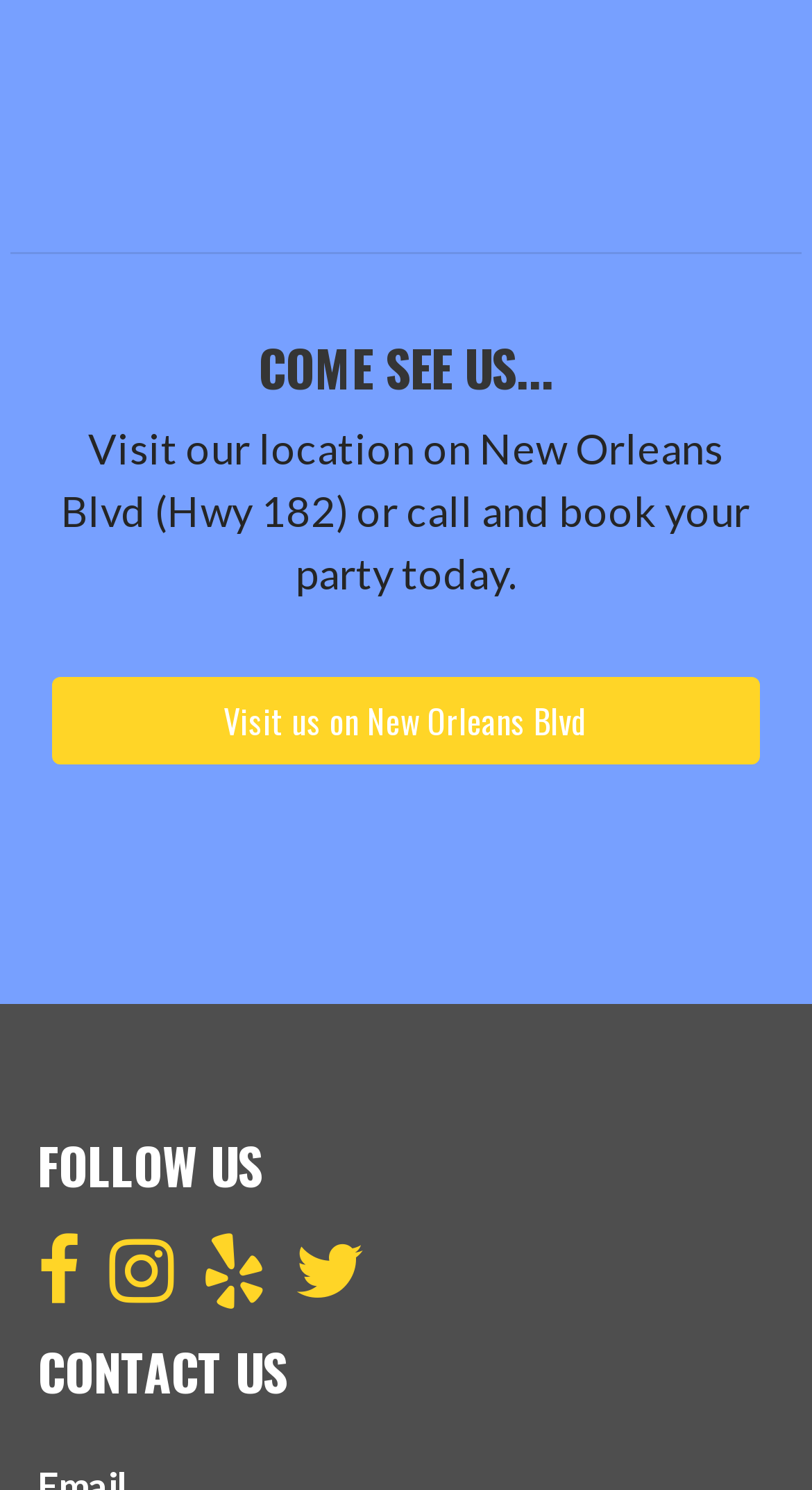What is the business inviting visitors to do on New Orleans Blvd?
Give a detailed response to the question by analyzing the screenshot.

The business is inviting visitors to book a party, as indicated by the StaticText element which says 'Visit our location on New Orleans Blvd (Hwy 182) or call and book your party today.'